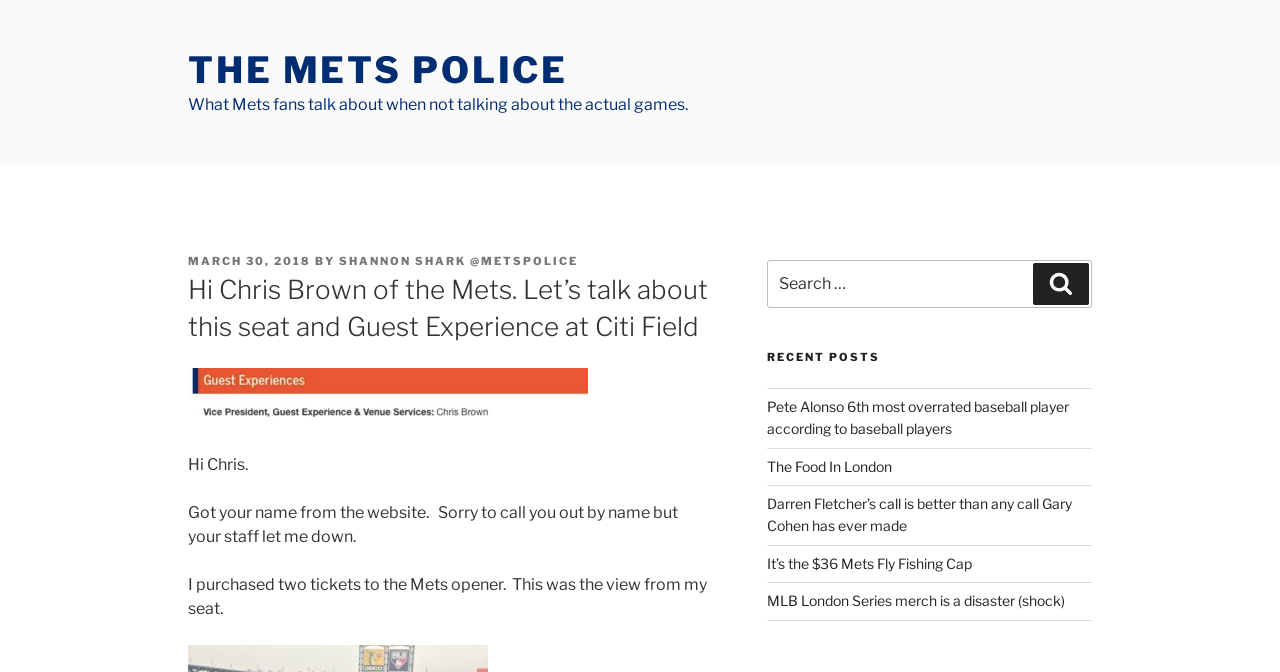Identify the bounding box coordinates for the region of the element that should be clicked to carry out the instruction: "Click on the link to read the post about Darren Fletcher’s call". The bounding box coordinates should be four float numbers between 0 and 1, i.e., [left, top, right, bottom].

[0.599, 0.737, 0.837, 0.795]